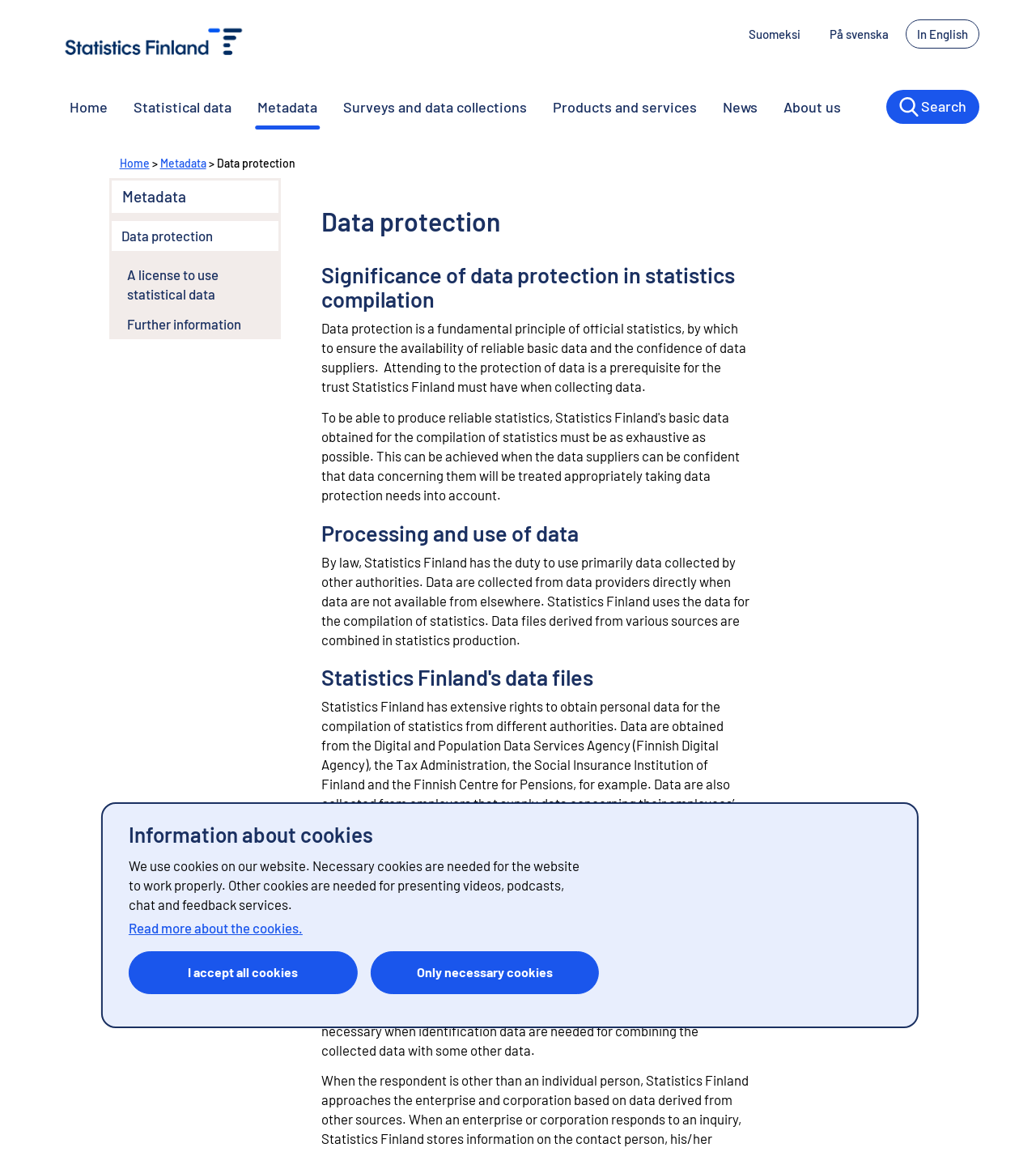Point out the bounding box coordinates of the section to click in order to follow this instruction: "Read about data protection".

[0.108, 0.192, 0.269, 0.218]